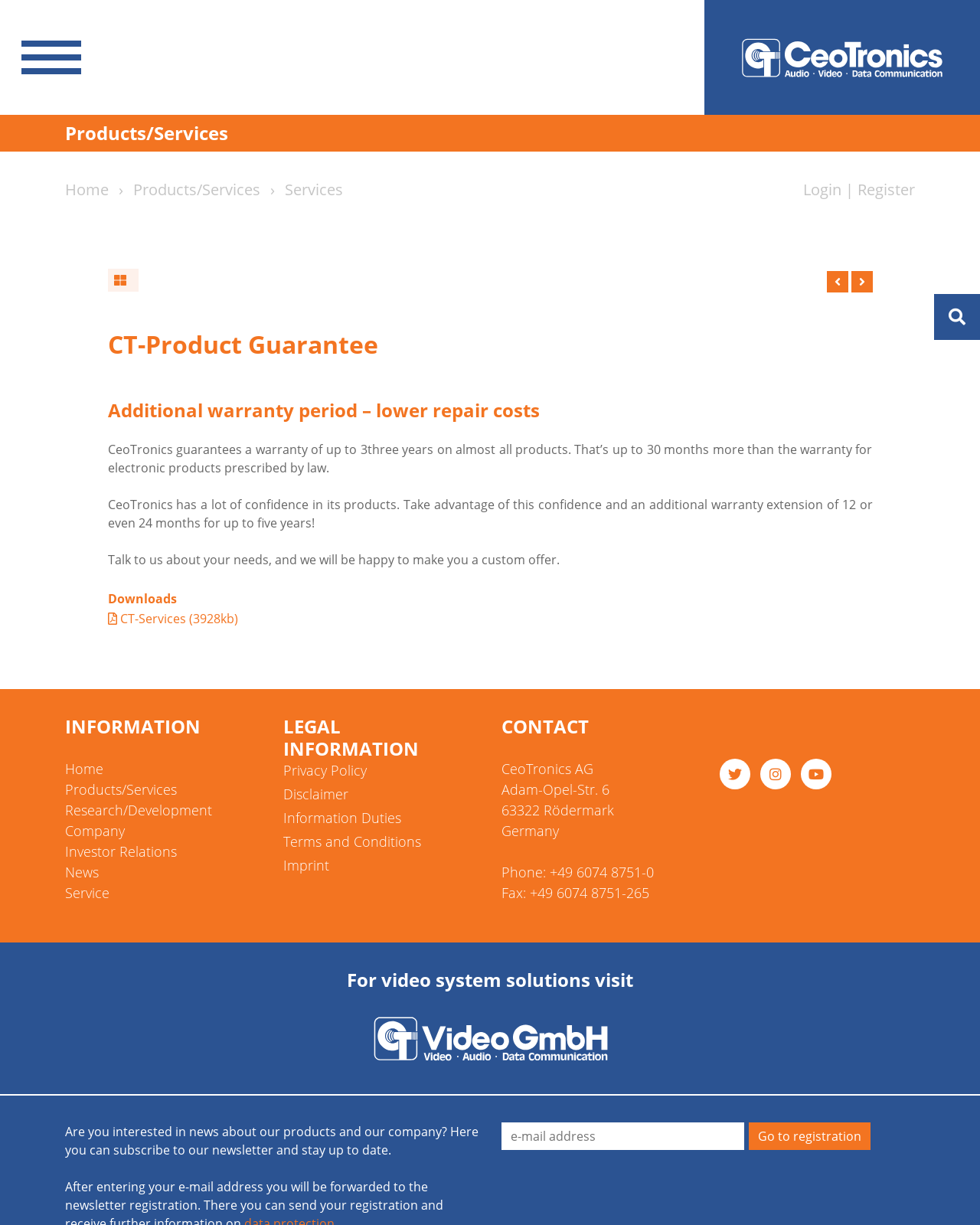Predict the bounding box coordinates of the area that should be clicked to accomplish the following instruction: "Check hours on Wednesday". The bounding box coordinates should consist of four float numbers between 0 and 1, i.e., [left, top, right, bottom].

None